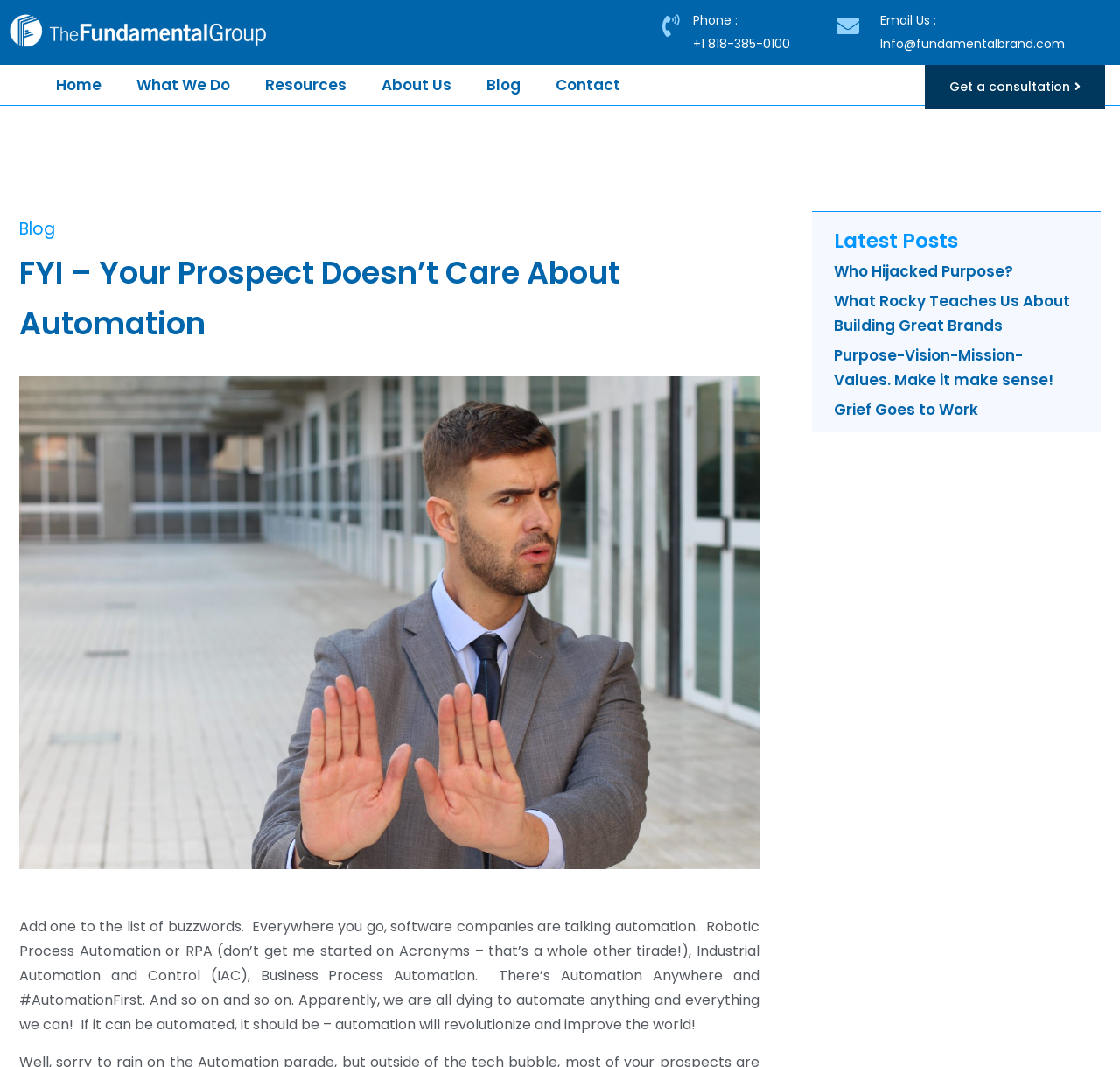Find the bounding box coordinates of the element to click in order to complete the given instruction: "Get a consultation."

[0.826, 0.061, 0.987, 0.102]